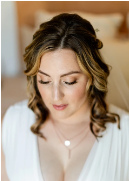Provide a short answer using a single word or phrase for the following question: 
What is the tone of the background?

Warm and soft